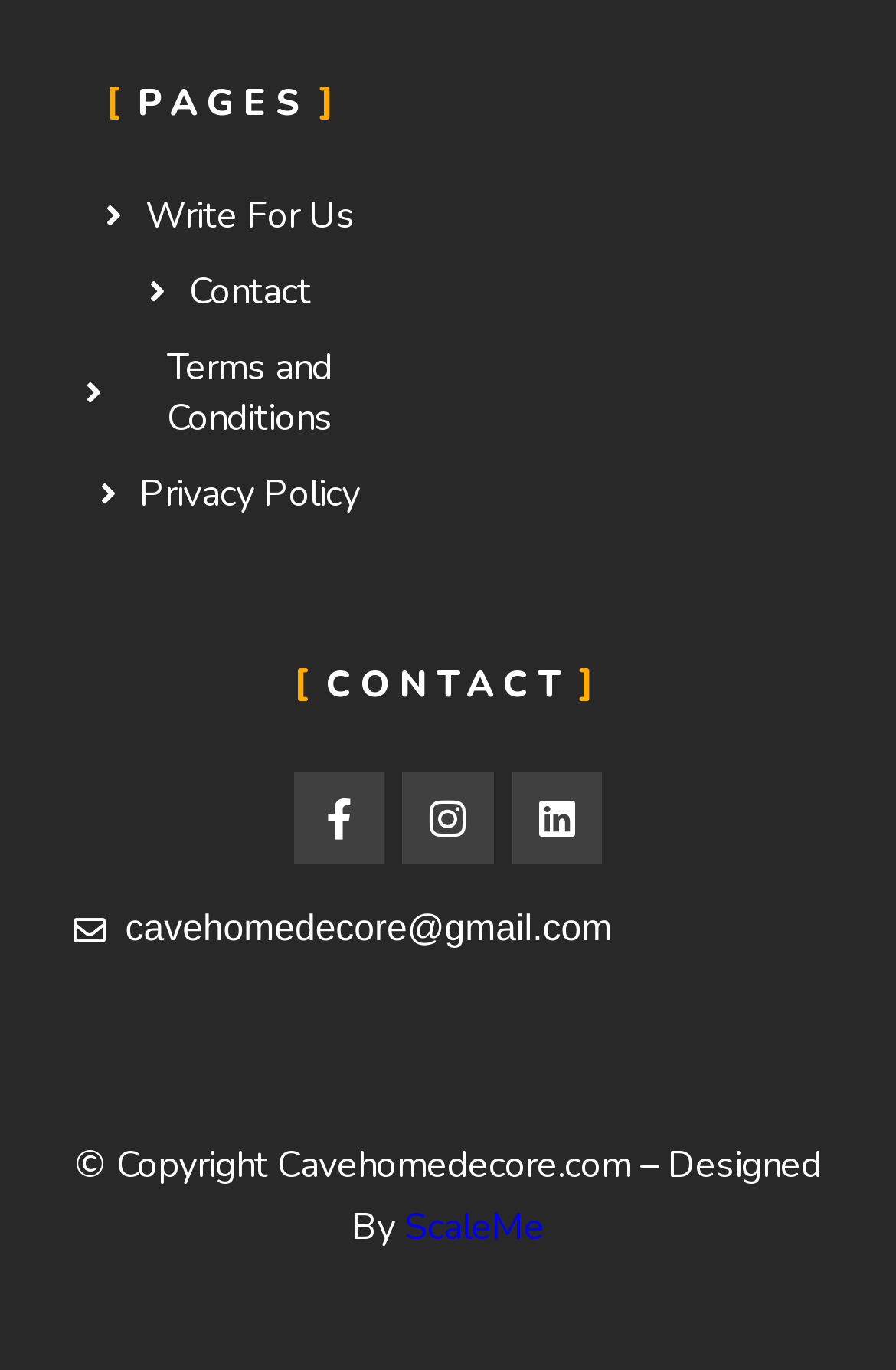From the screenshot, find the bounding box of the UI element matching this description: "Terms and Conditions". Supply the bounding box coordinates in the form [left, top, right, bottom], each a float between 0 and 1.

[0.082, 0.25, 0.418, 0.324]